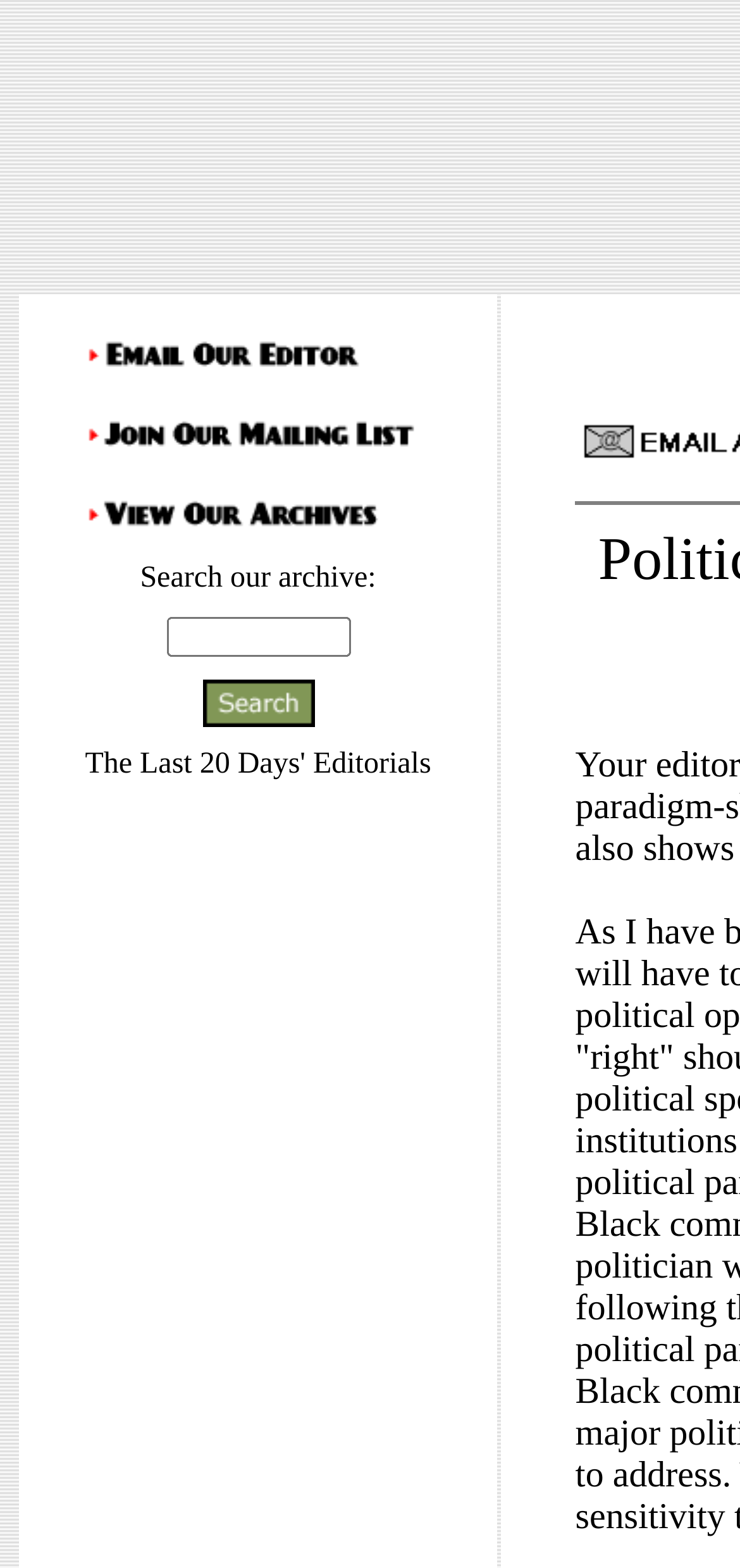How many images are there in the top section?
Based on the image content, provide your answer in one word or a short phrase.

3